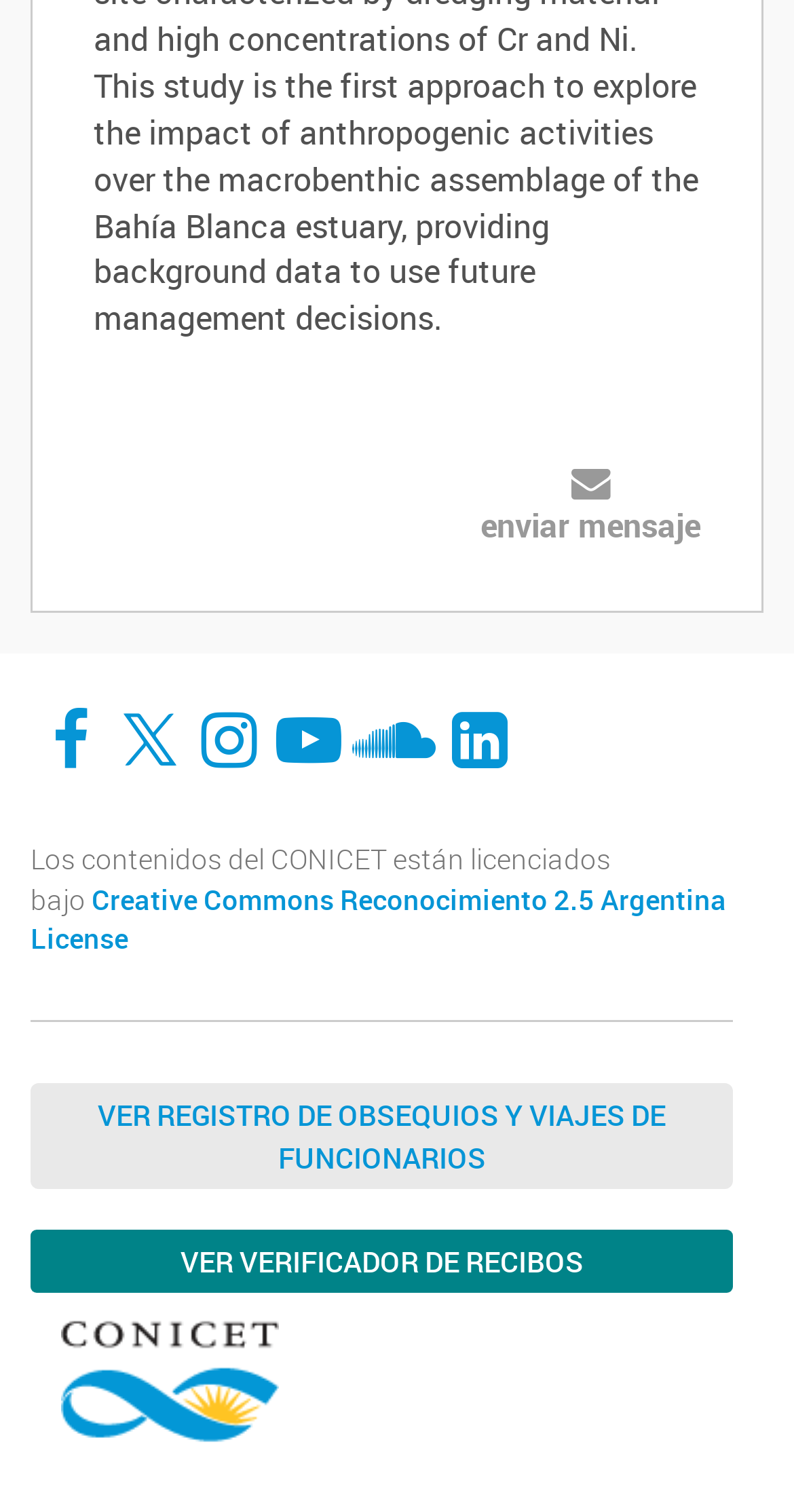Respond with a single word or phrase to the following question: What is the license for CONICET's contents?

Creative Commons Reconocimiento 2.5 Argentina License